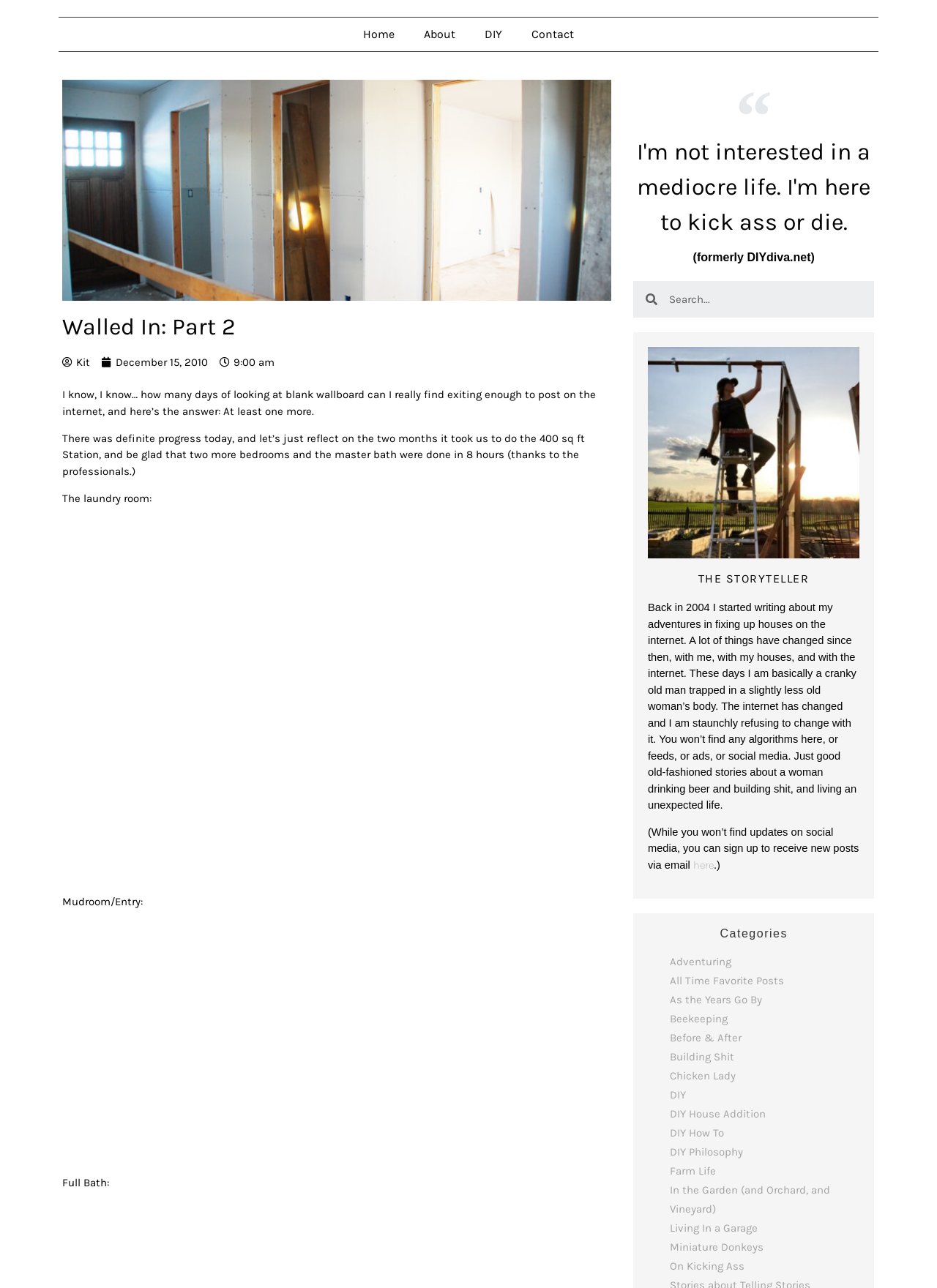Determine the bounding box coordinates of the region I should click to achieve the following instruction: "Search for something". Ensure the bounding box coordinates are four float numbers between 0 and 1, i.e., [left, top, right, bottom].

[0.701, 0.218, 0.933, 0.246]